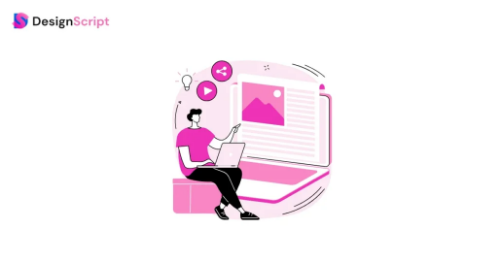What is the person pointing at?
Based on the image content, provide your answer in one word or a short phrase.

A digital screen